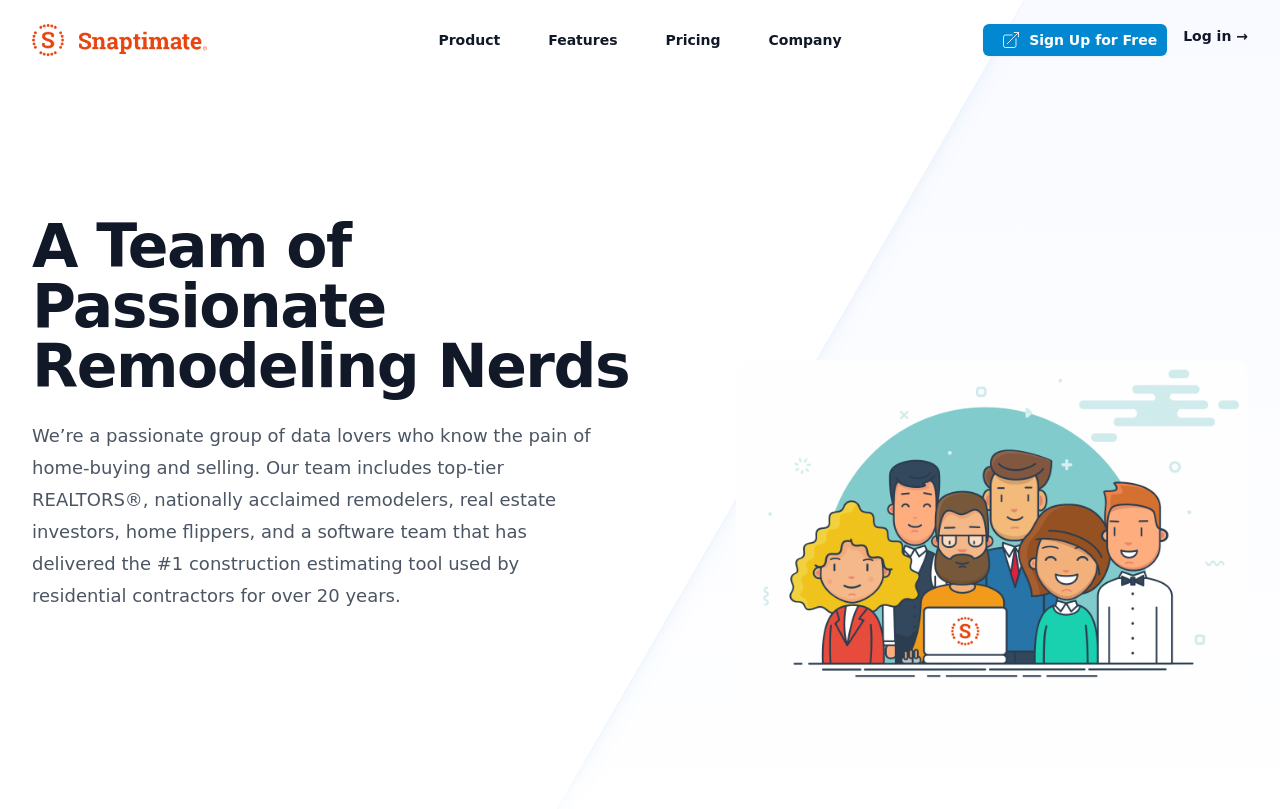What is the tone of the company's description?
By examining the image, provide a one-word or phrase answer.

Passionate